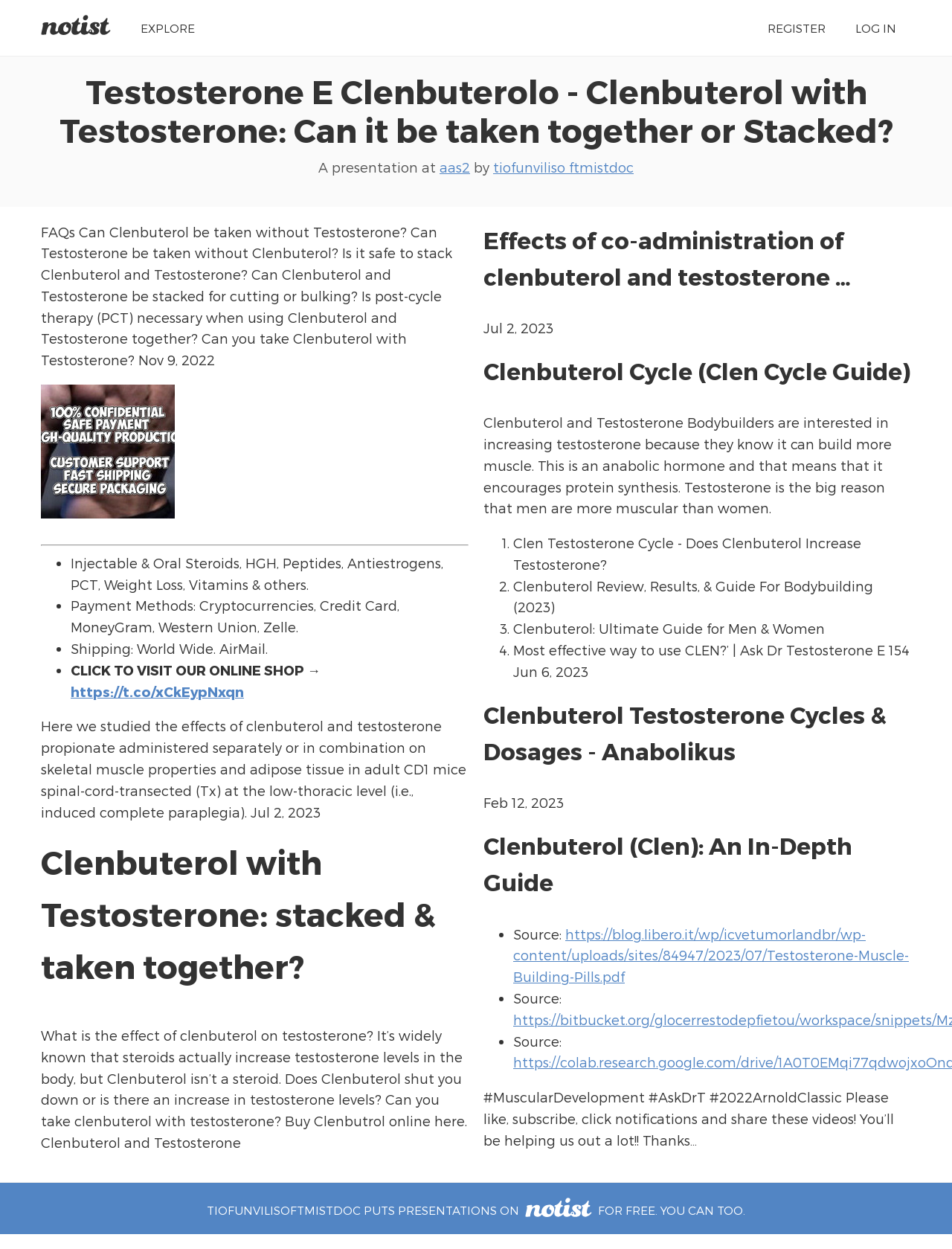Determine the bounding box for the described HTML element: "tiofunviliso ftmistdoc". Ensure the coordinates are four float numbers between 0 and 1 in the format [left, top, right, bottom].

[0.518, 0.127, 0.666, 0.14]